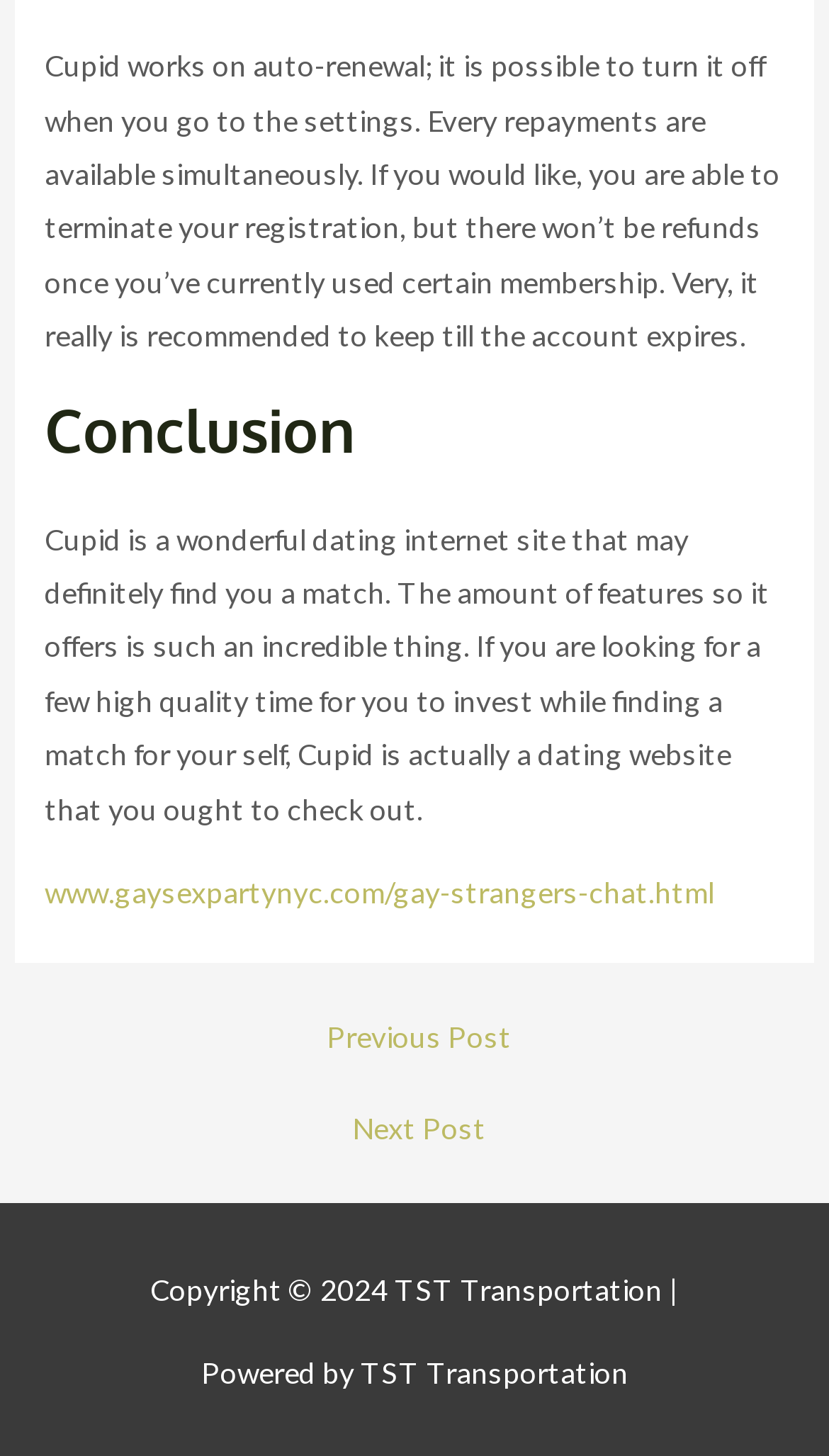Identify the bounding box coordinates for the UI element described as: "www.gaysexpartynyc.com/gay-strangers-chat.html".

[0.054, 0.6, 0.862, 0.624]